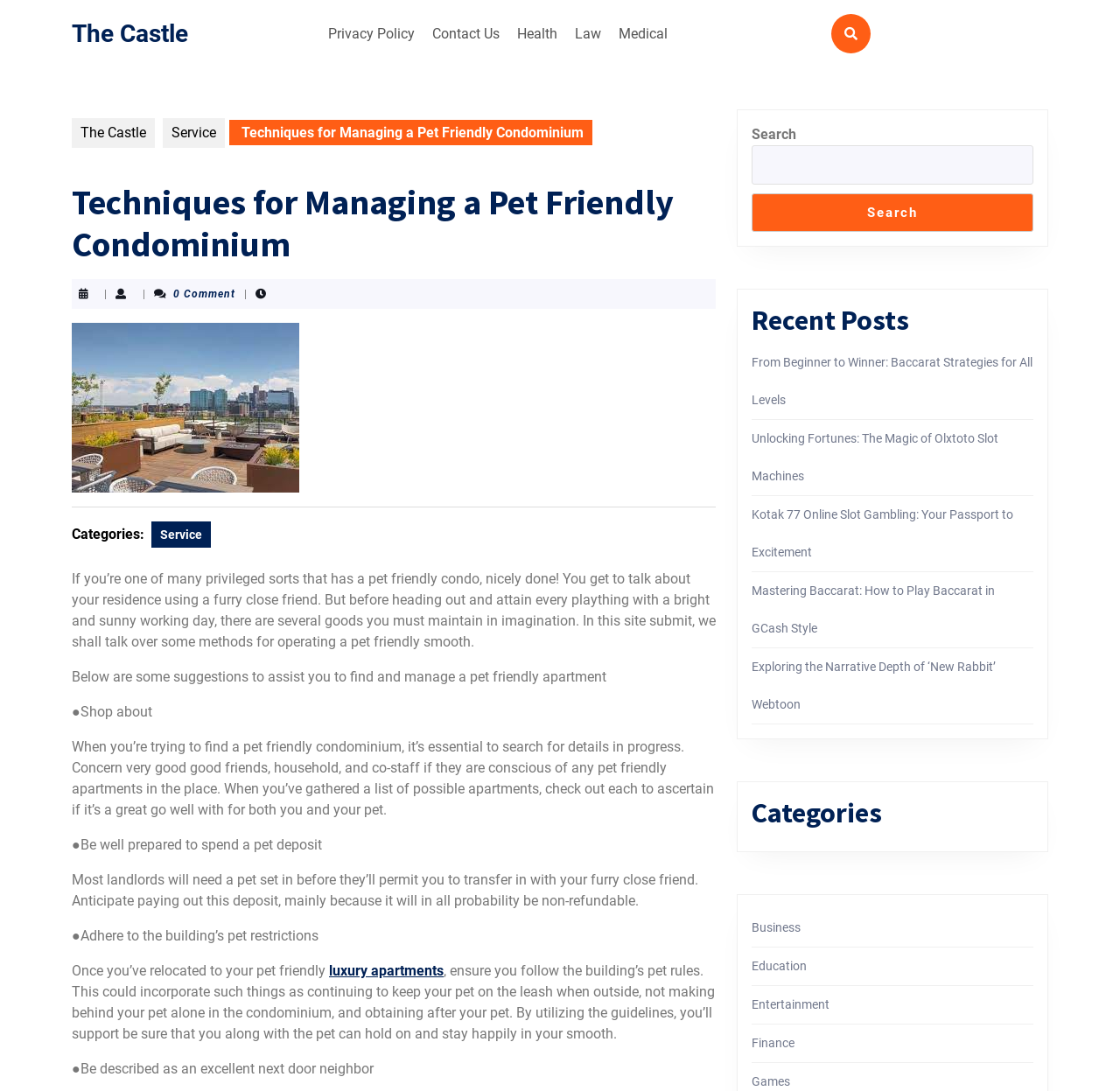Offer a detailed explanation of the webpage layout and contents.

The webpage is about techniques for managing a pet-friendly condominium. At the top, there is a navigation menu with links to "Privacy Policy", "Contact Us", "Health", "Law", and "Medical". Below the navigation menu, there is a heading that reads "Techniques for Managing a Pet Friendly Condominium" followed by a horizontal separator line. 

To the left of the heading, there is a post thumbnail image. Below the heading, there are two columns of text. The left column contains the main article, which discusses tips for finding and managing a pet-friendly apartment, including shopping around, being prepared to pay a pet deposit, following the building's pet restrictions, and being a good neighbor. The article is divided into sections with bullet points and short paragraphs.

The right column contains complementary content, including a search bar, recent posts, and categories. The search bar is located at the top of the right column, followed by a section of recent posts with links to articles such as "From Beginner to Winner: Baccarat Strategies for All Levels" and "Exploring the Narrative Depth of ‘New Rabbit’ Webtoon". Below the recent posts, there is a section of categories with links to "Business", "Education", "Entertainment", "Finance", and "Games".